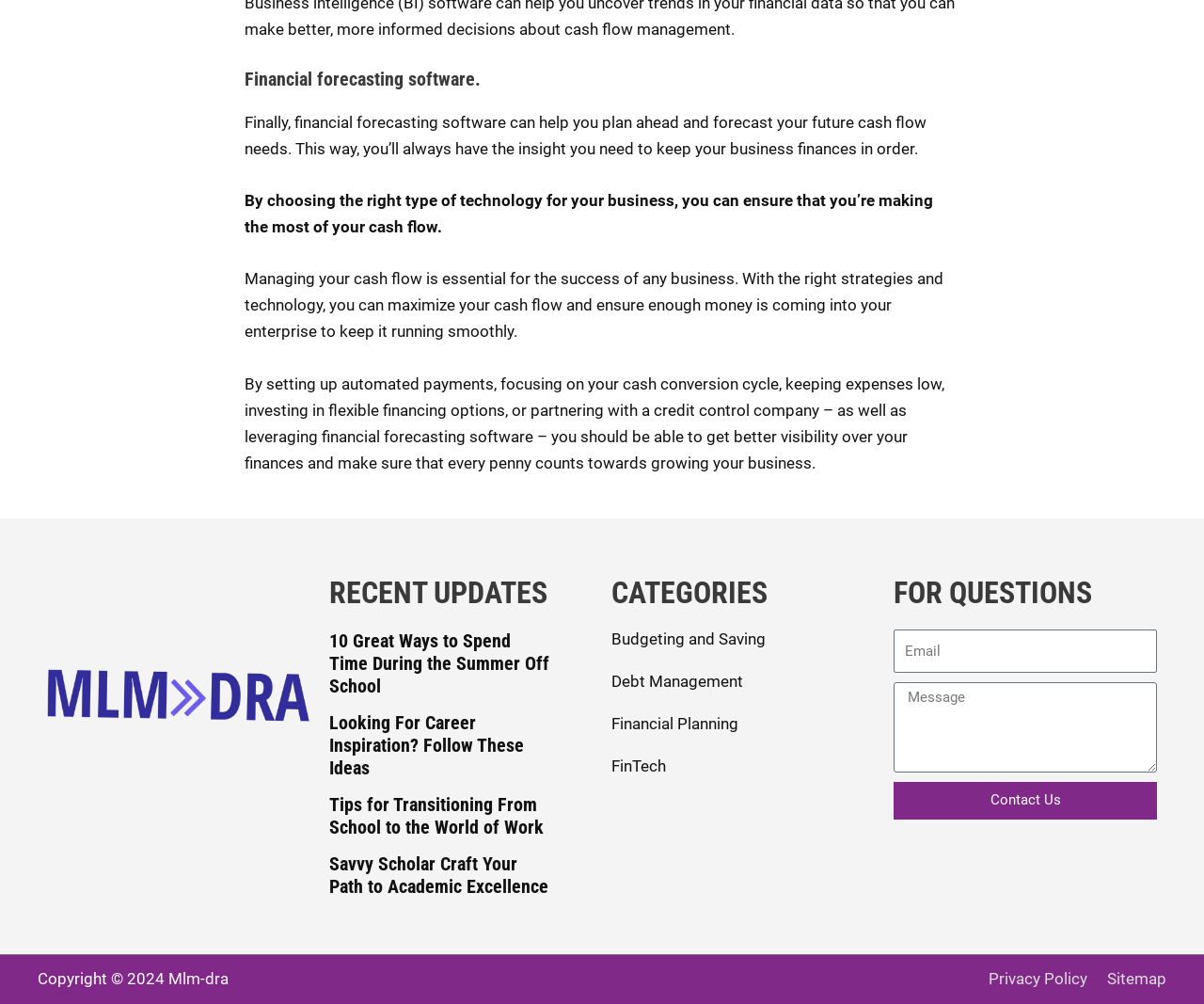Find the bounding box coordinates of the element you need to click on to perform this action: 'Check the 'Privacy Policy''. The coordinates should be represented by four float values between 0 and 1, in the format [left, top, right, bottom].

[0.808, 0.966, 0.903, 0.984]